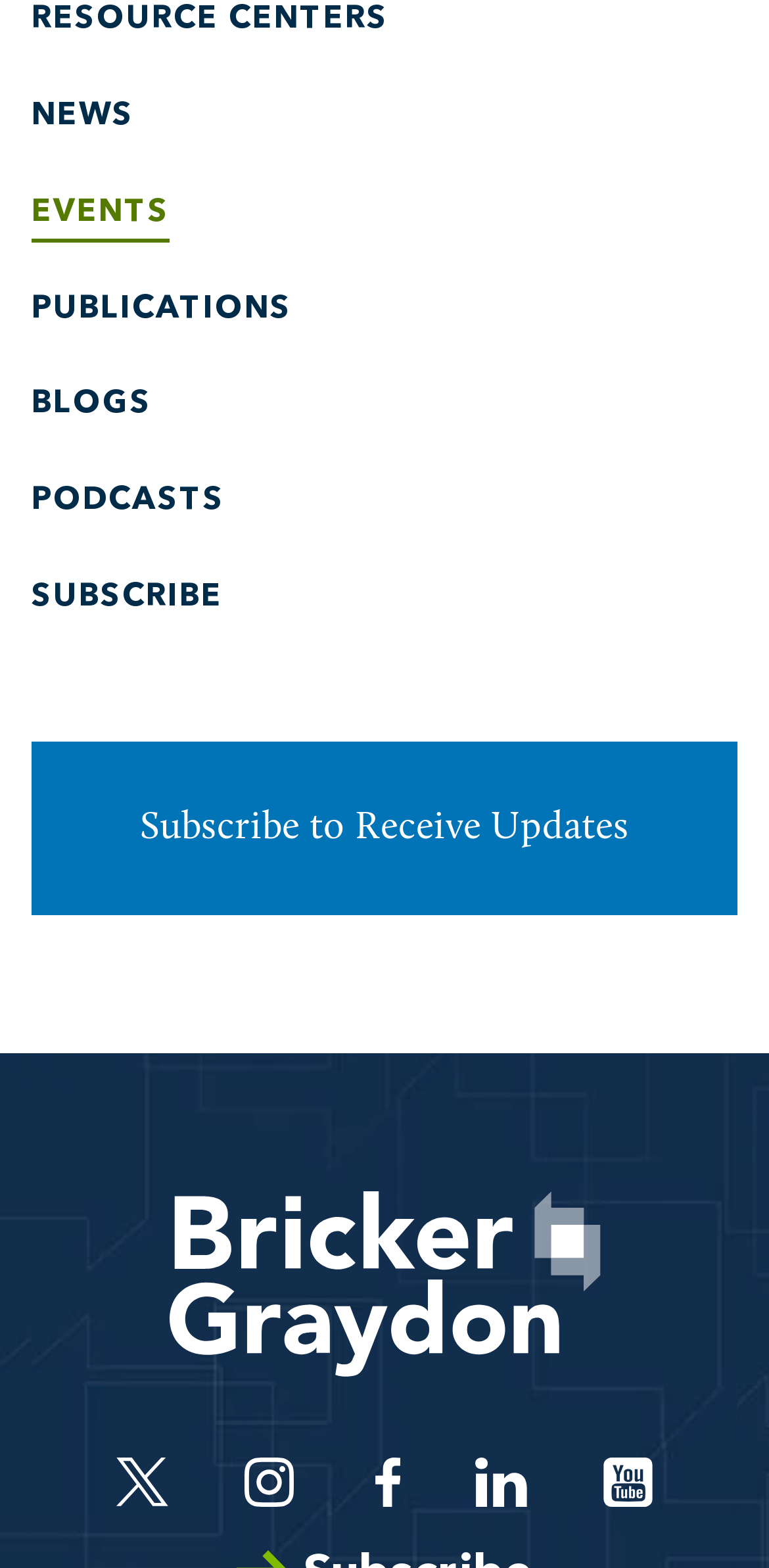Please provide a comprehensive response to the question based on the details in the image: How many social media links are available?

I counted the number of social media links at the bottom of the webpage, which are Twitter, Instagram, Facebook, Linkedin, and Youtube.